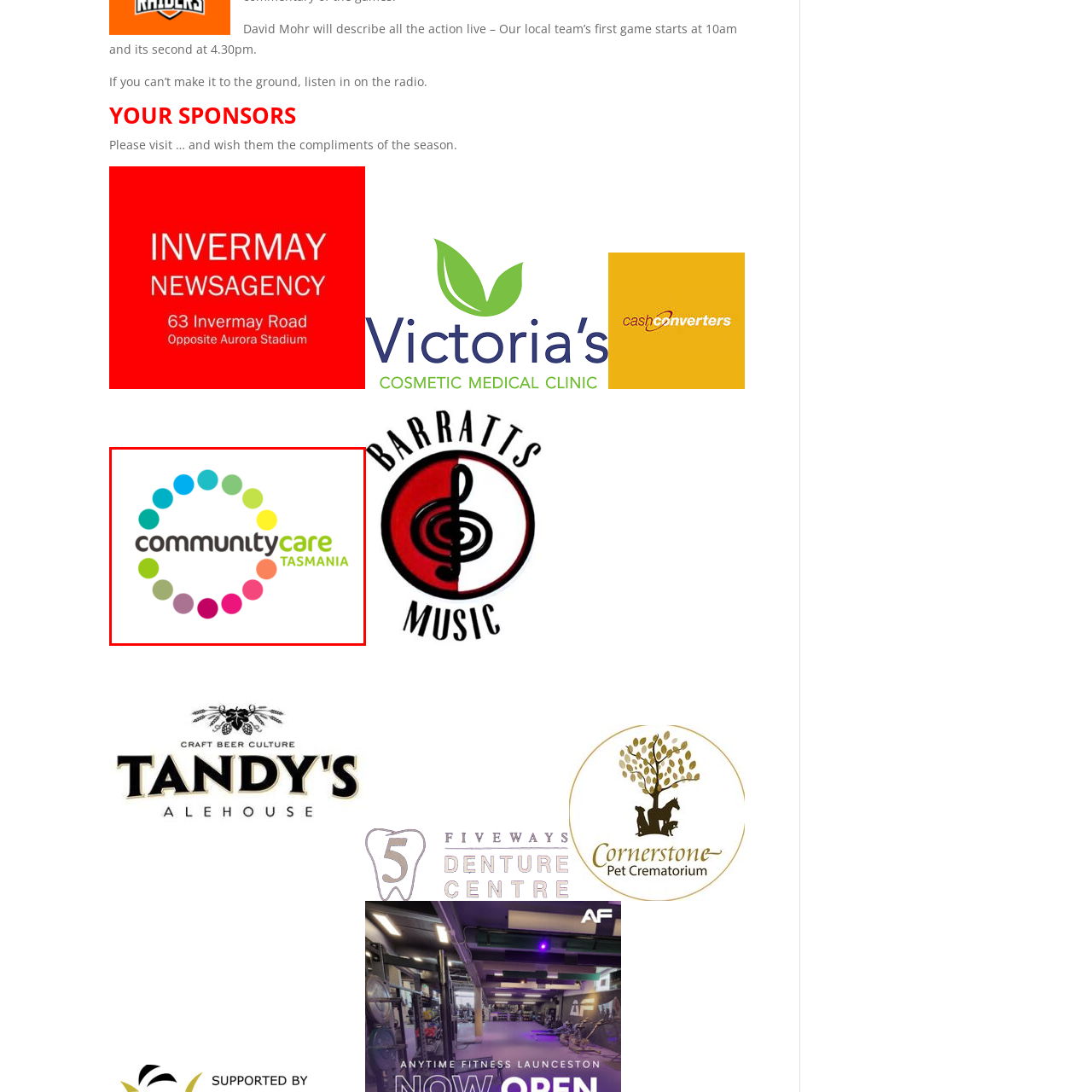What font style is used for the text 'community care'?
Take a close look at the image highlighted by the red bounding box and answer the question thoroughly based on the details you see.

The text 'community care' in the logo is prominently displayed in a modern, lowercase font, which gives a sense of approachability and friendliness, fitting for a community care organization.